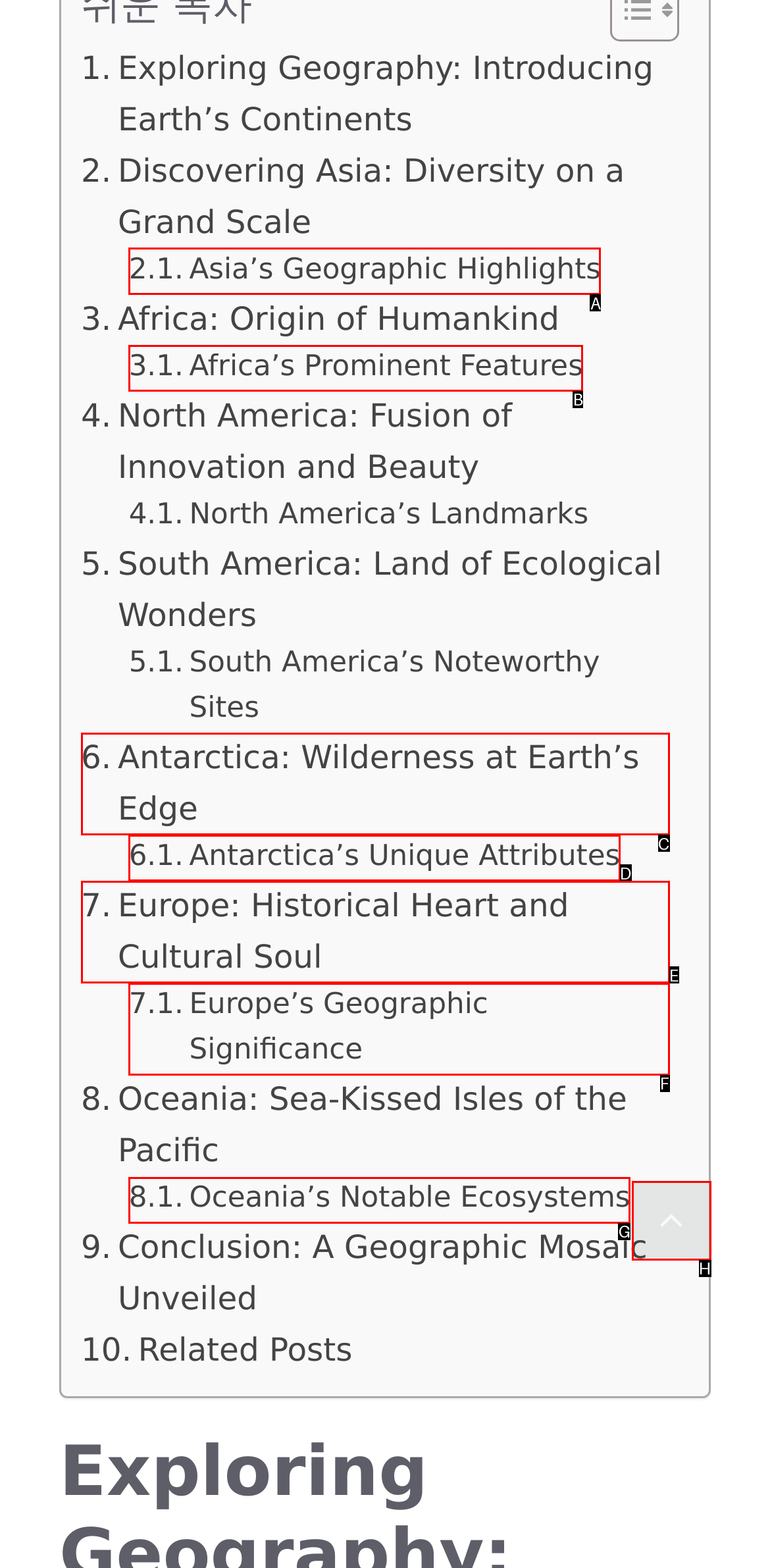Which letter corresponds to the correct option to complete the task: Click the site logo?
Answer with the letter of the chosen UI element.

None